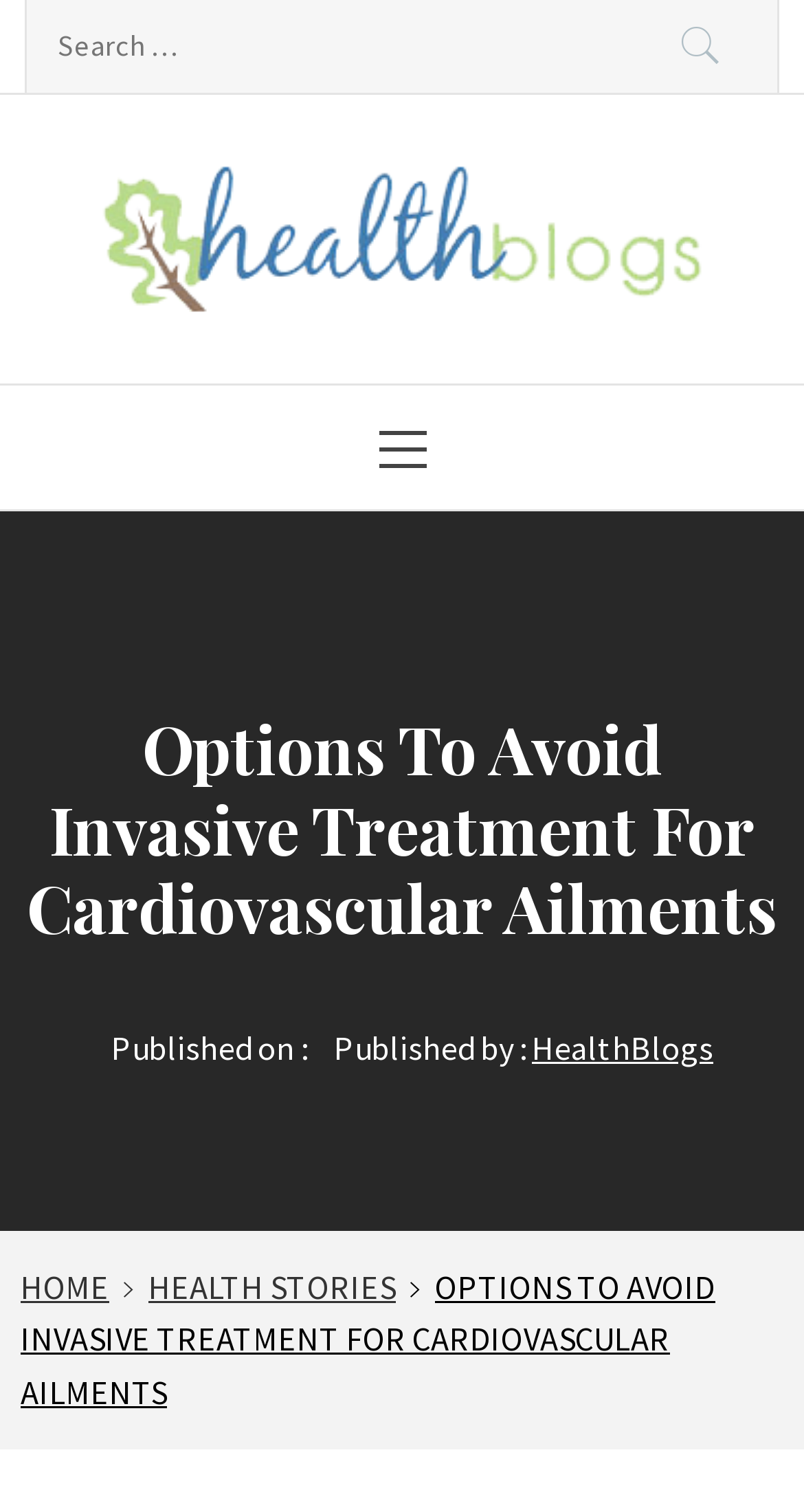Please indicate the bounding box coordinates for the clickable area to complete the following task: "visit HealthBlogs.org". The coordinates should be specified as four float numbers between 0 and 1, i.e., [left, top, right, bottom].

[0.103, 0.105, 0.808, 0.175]